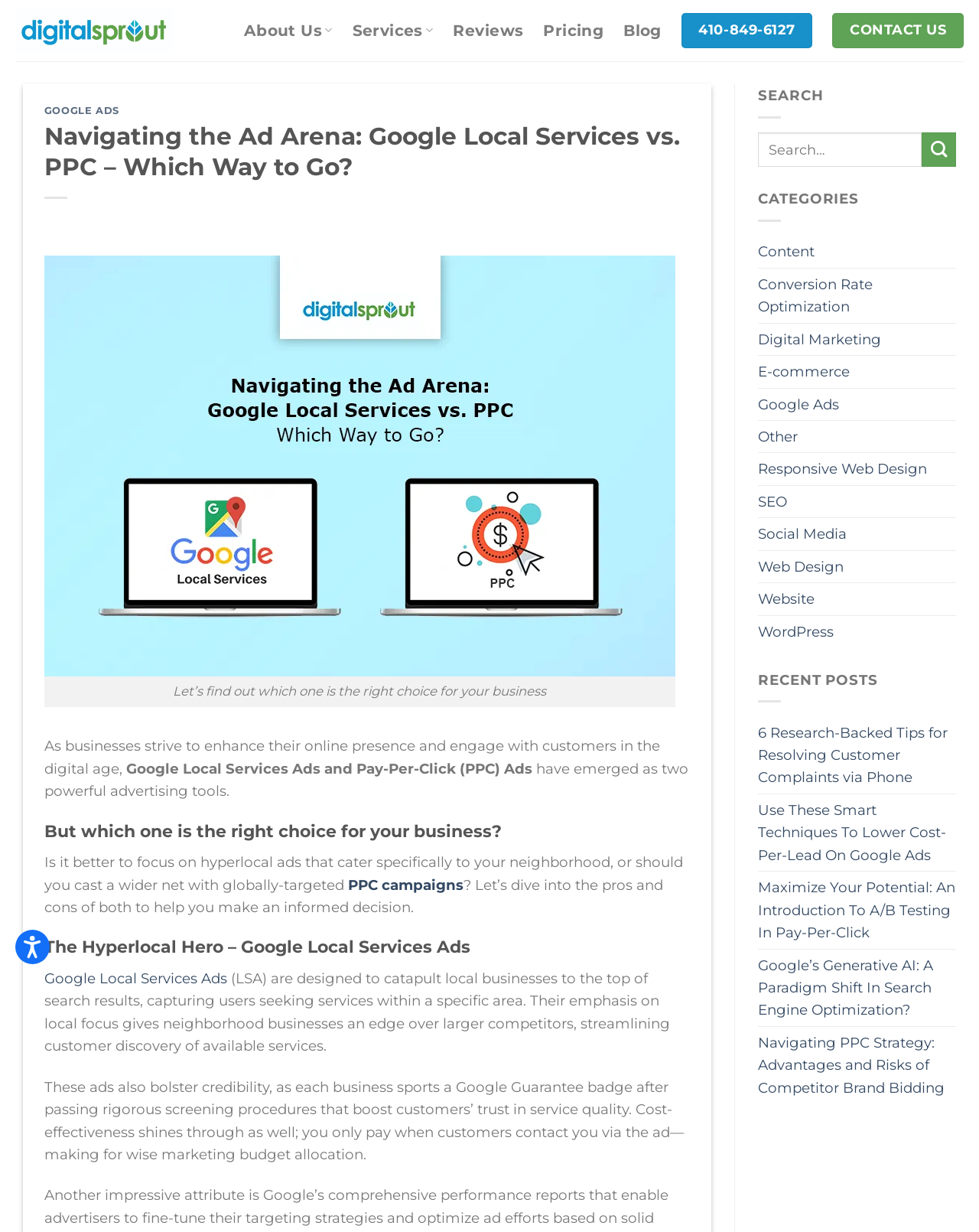Please find the bounding box coordinates of the element's region to be clicked to carry out this instruction: "Go to the 'About Us' page".

[0.249, 0.013, 0.34, 0.037]